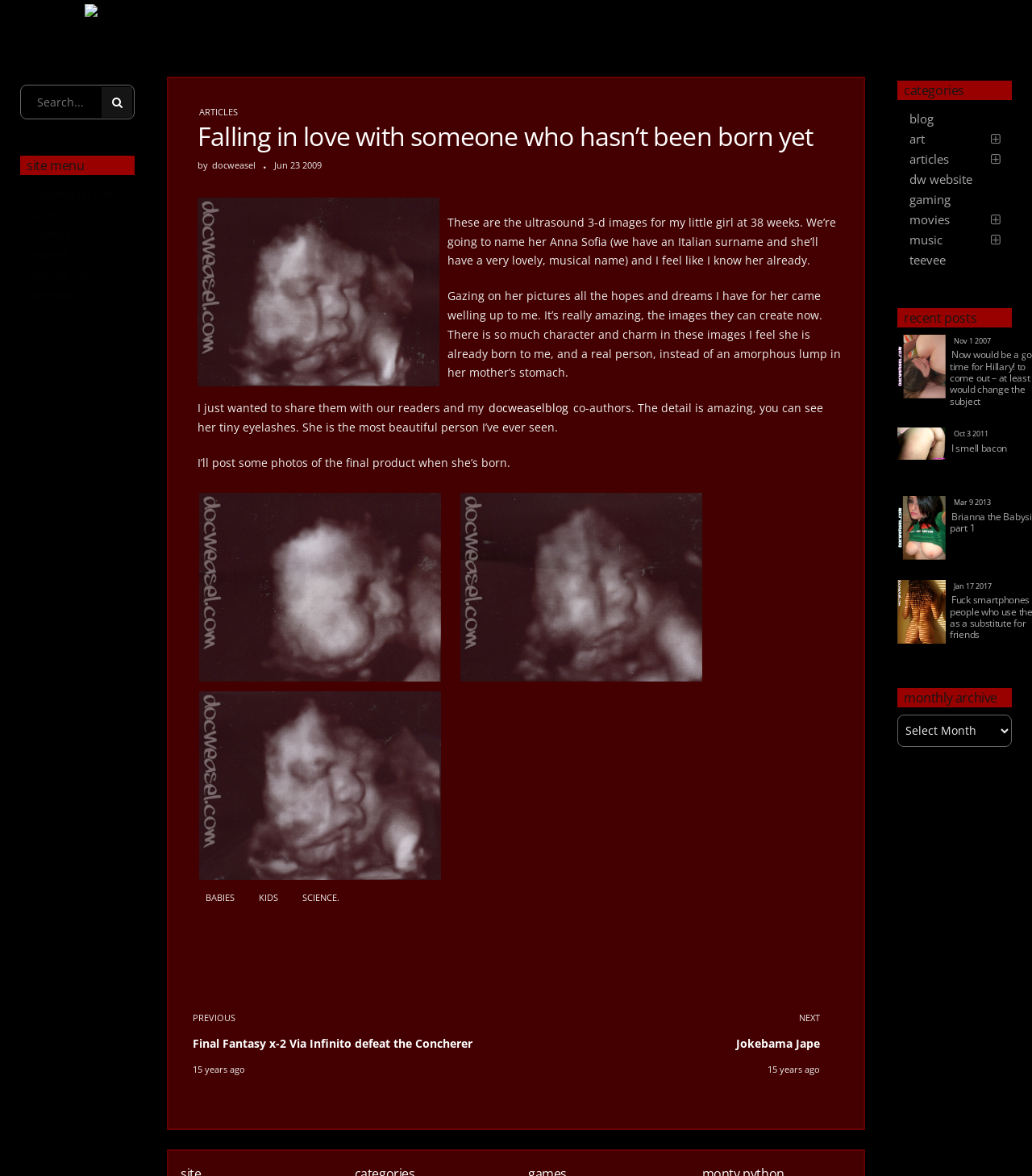What are the categories listed on the right side of the webpage?
Give a one-word or short-phrase answer derived from the screenshot.

blog, art, articles, dw website, gaming, movies, music, teevee